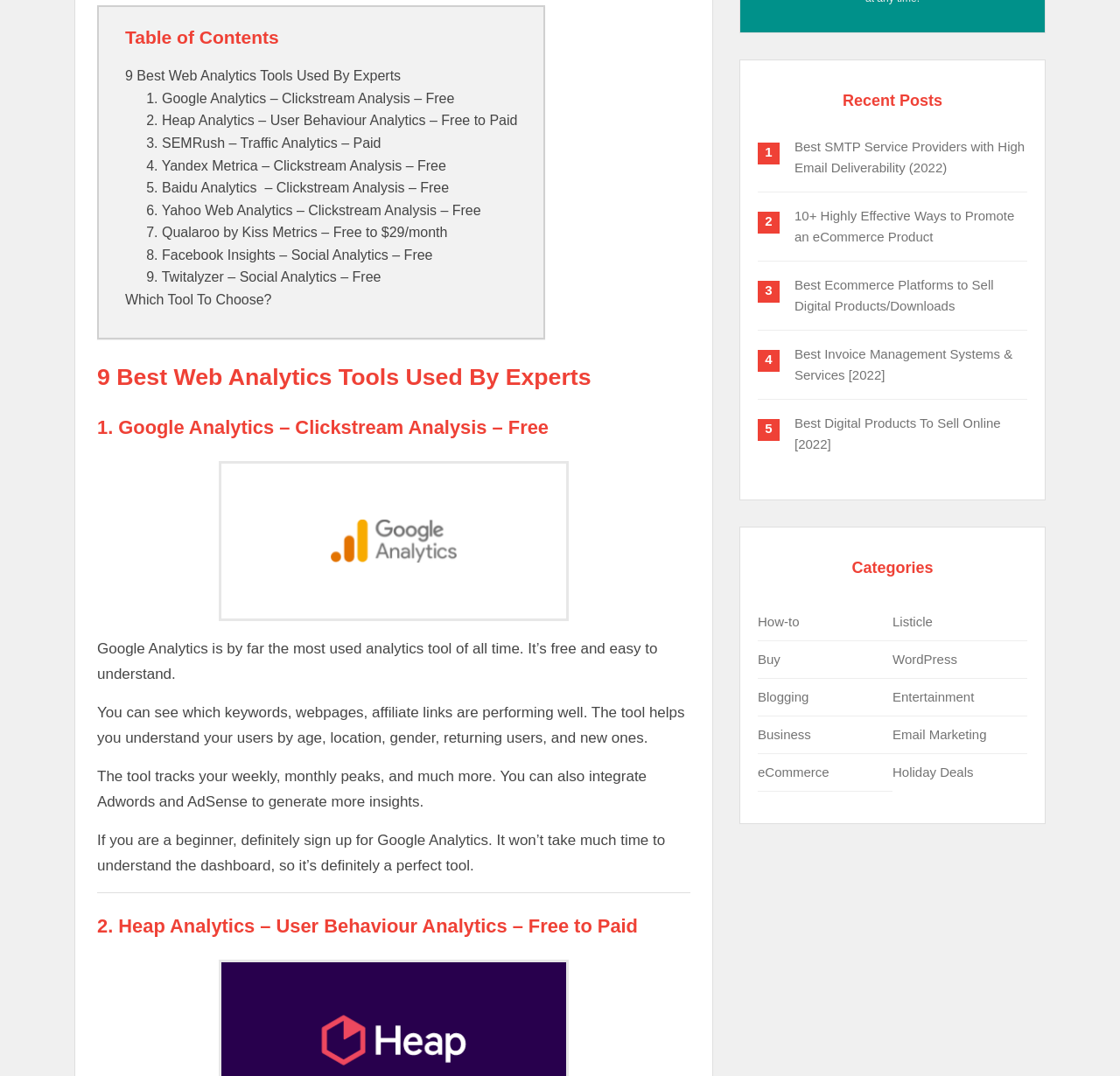Bounding box coordinates are specified in the format (top-left x, top-left y, bottom-right x, bottom-right y). All values are floating point numbers bounded between 0 and 1. Please provide the bounding box coordinate of the region this sentence describes: Blogging

[0.677, 0.64, 0.722, 0.654]